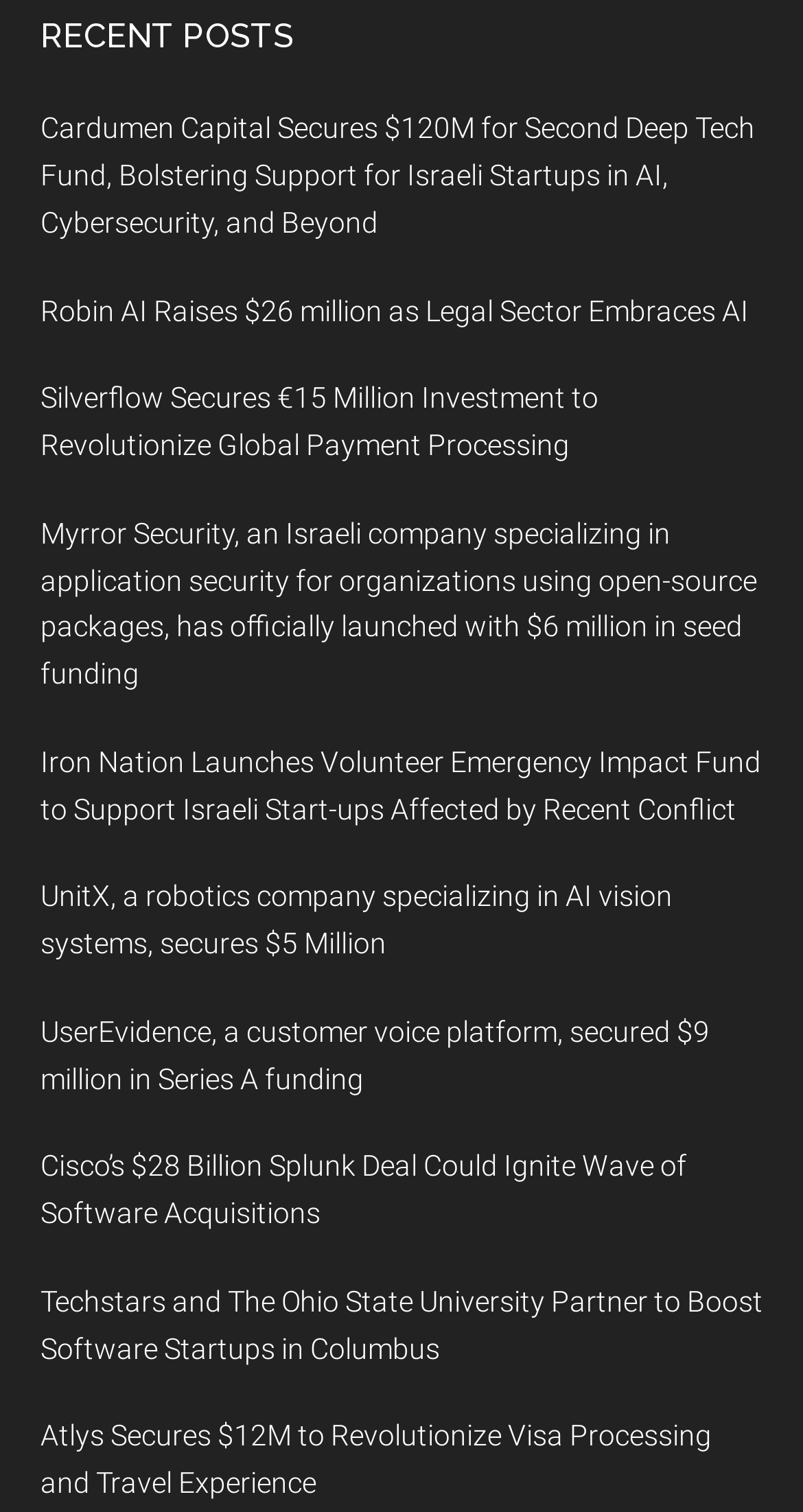Find the bounding box coordinates for the element that must be clicked to complete the instruction: "View Iron Nation's Volunteer Emergency Impact Fund". The coordinates should be four float numbers between 0 and 1, indicated as [left, top, right, bottom].

[0.05, 0.493, 0.947, 0.546]